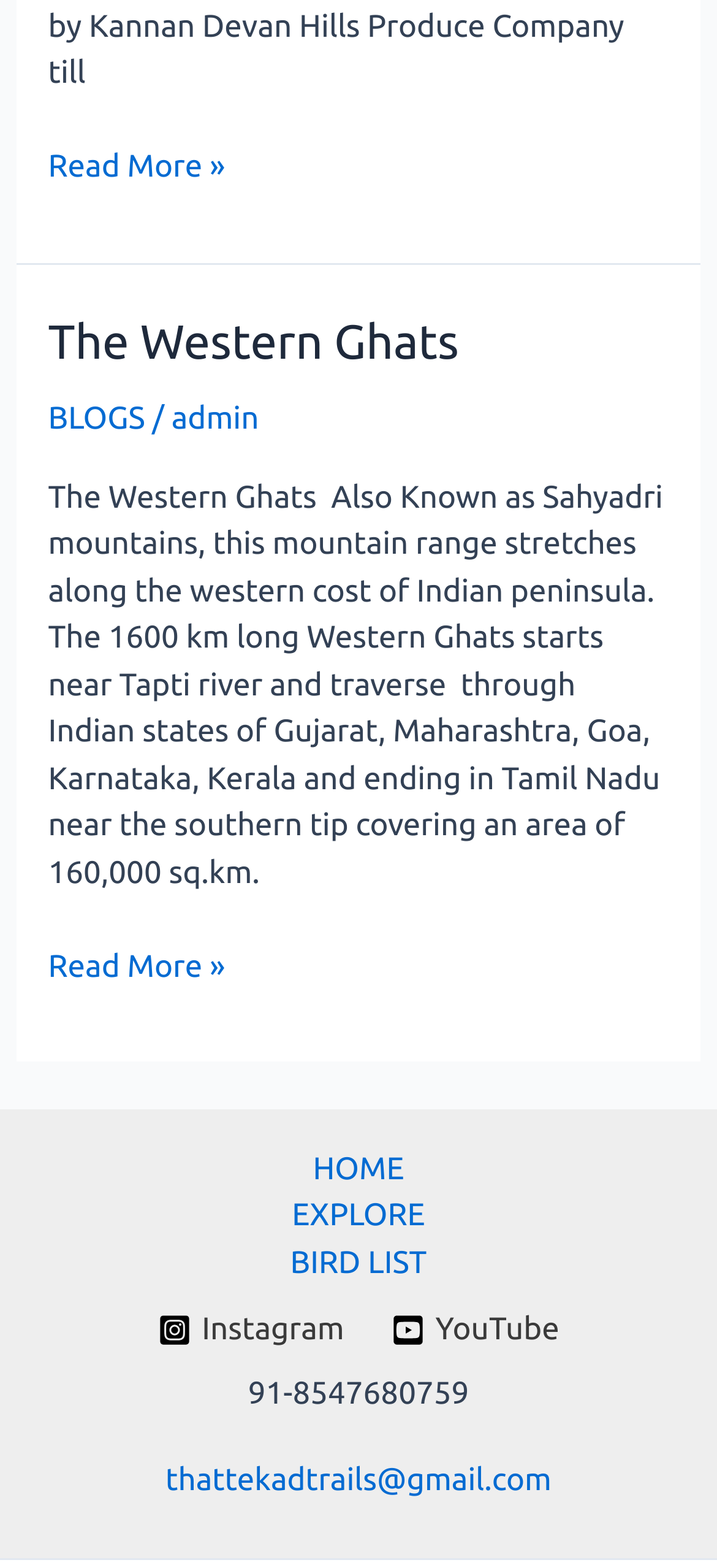Determine the bounding box coordinates (top-left x, top-left y, bottom-right x, bottom-right y) of the UI element described in the following text: Instagram

[0.202, 0.838, 0.498, 0.859]